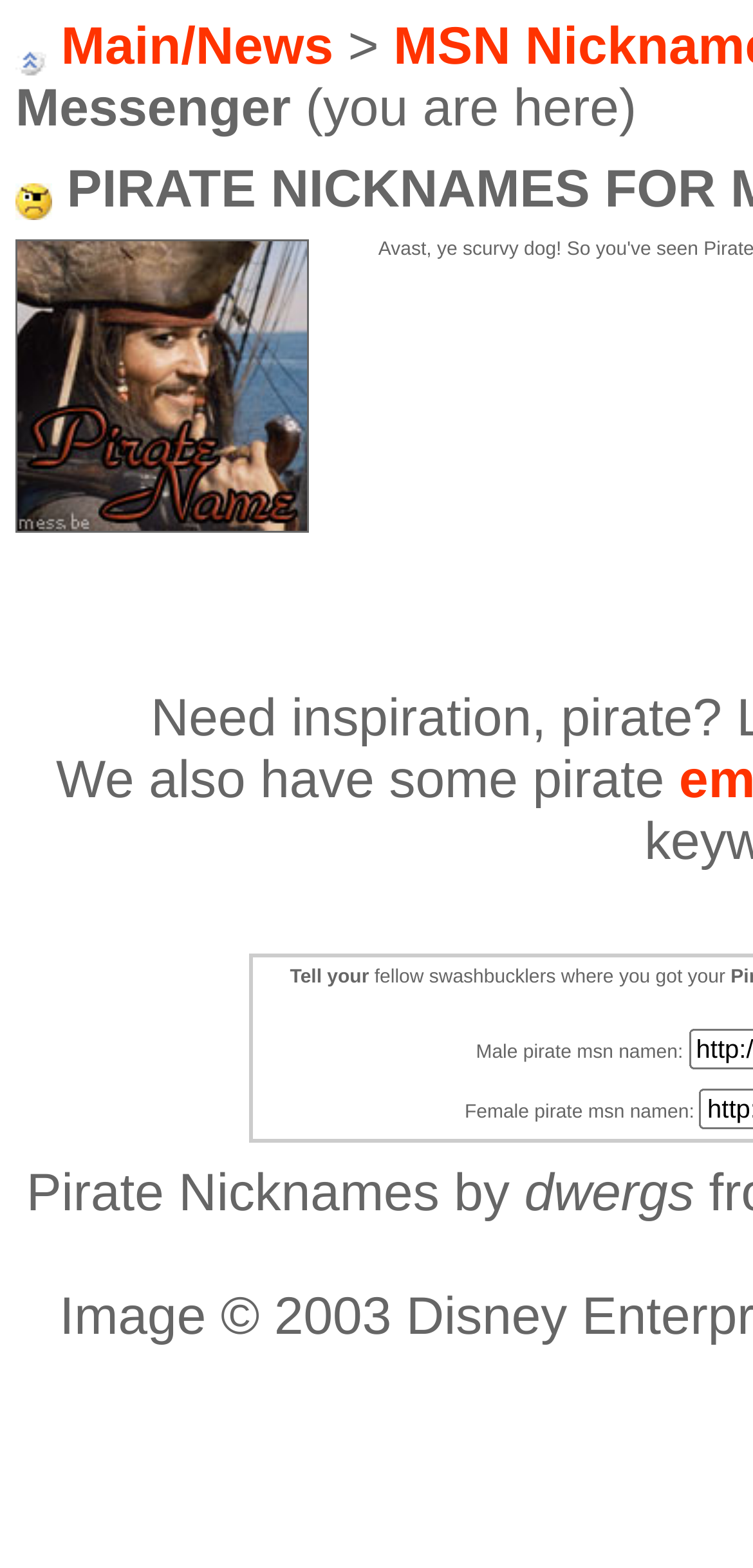What is written beside 'Pirate Nicknames by'?
Using the visual information, respond with a single word or phrase.

dwergs